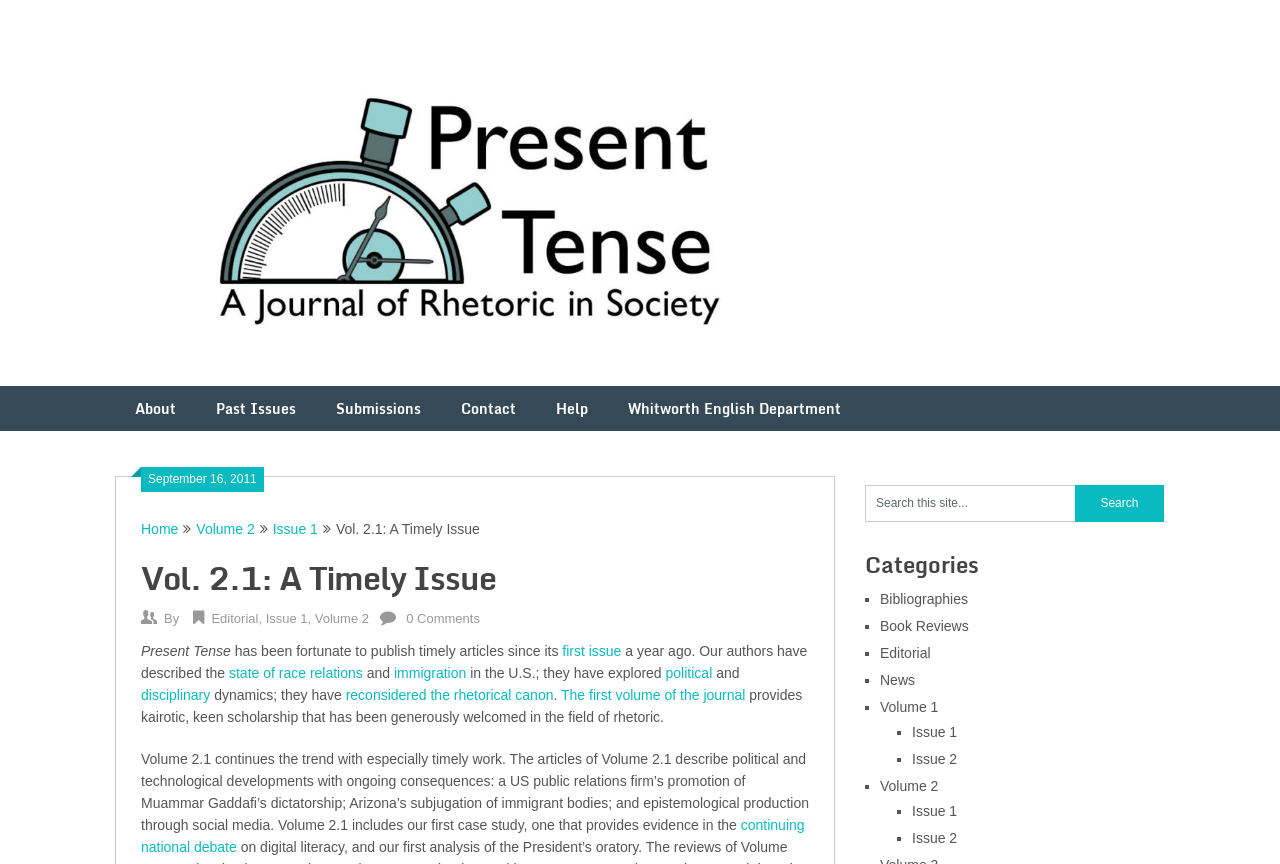Determine the bounding box coordinates of the region I should click to achieve the following instruction: "View 'Volume 2' articles". Ensure the bounding box coordinates are four float numbers between 0 and 1, i.e., [left, top, right, bottom].

[0.153, 0.603, 0.199, 0.621]